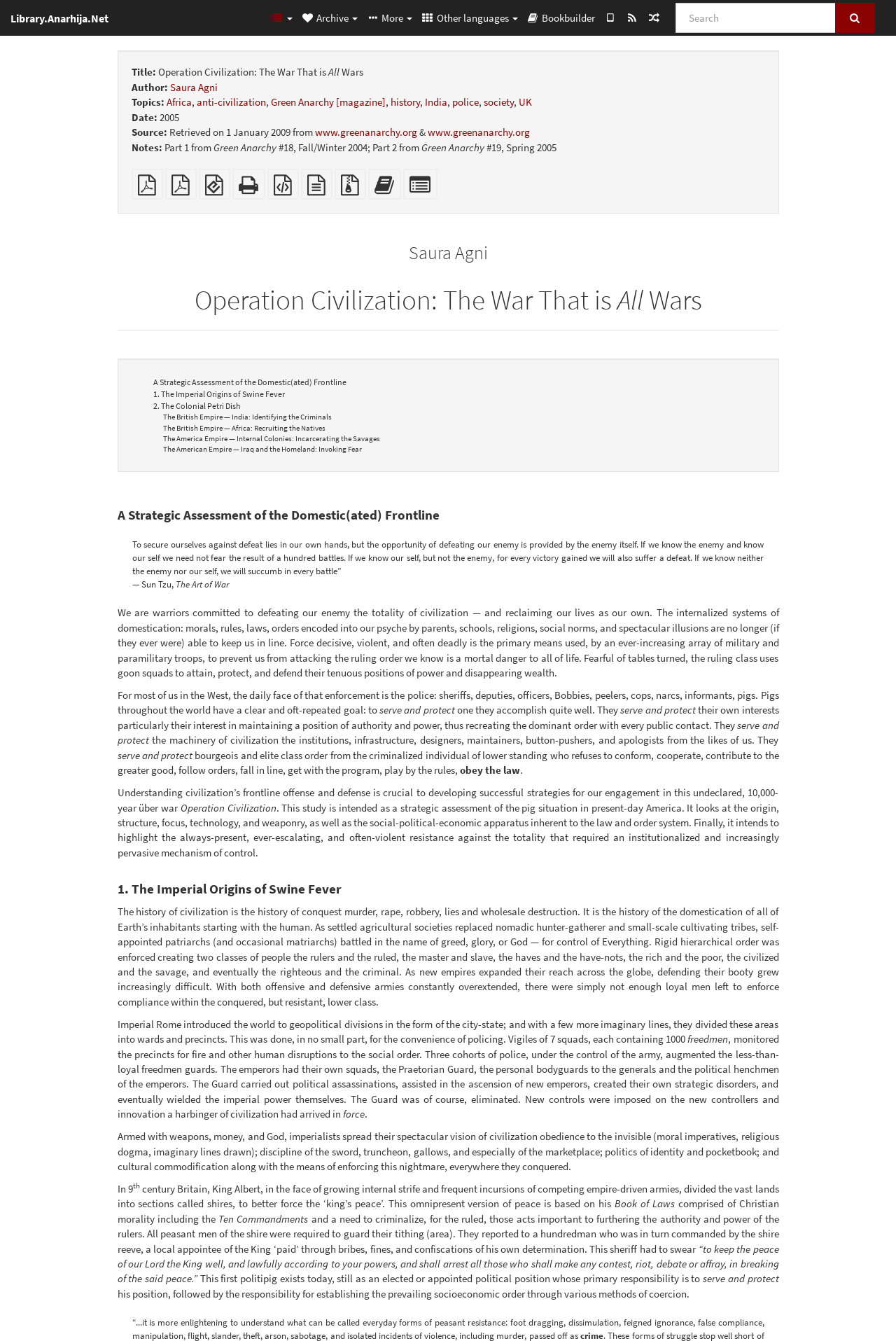Give a short answer using one word or phrase for the question:
What is the title of the article?

Operation Civilization: The War That is All Wars